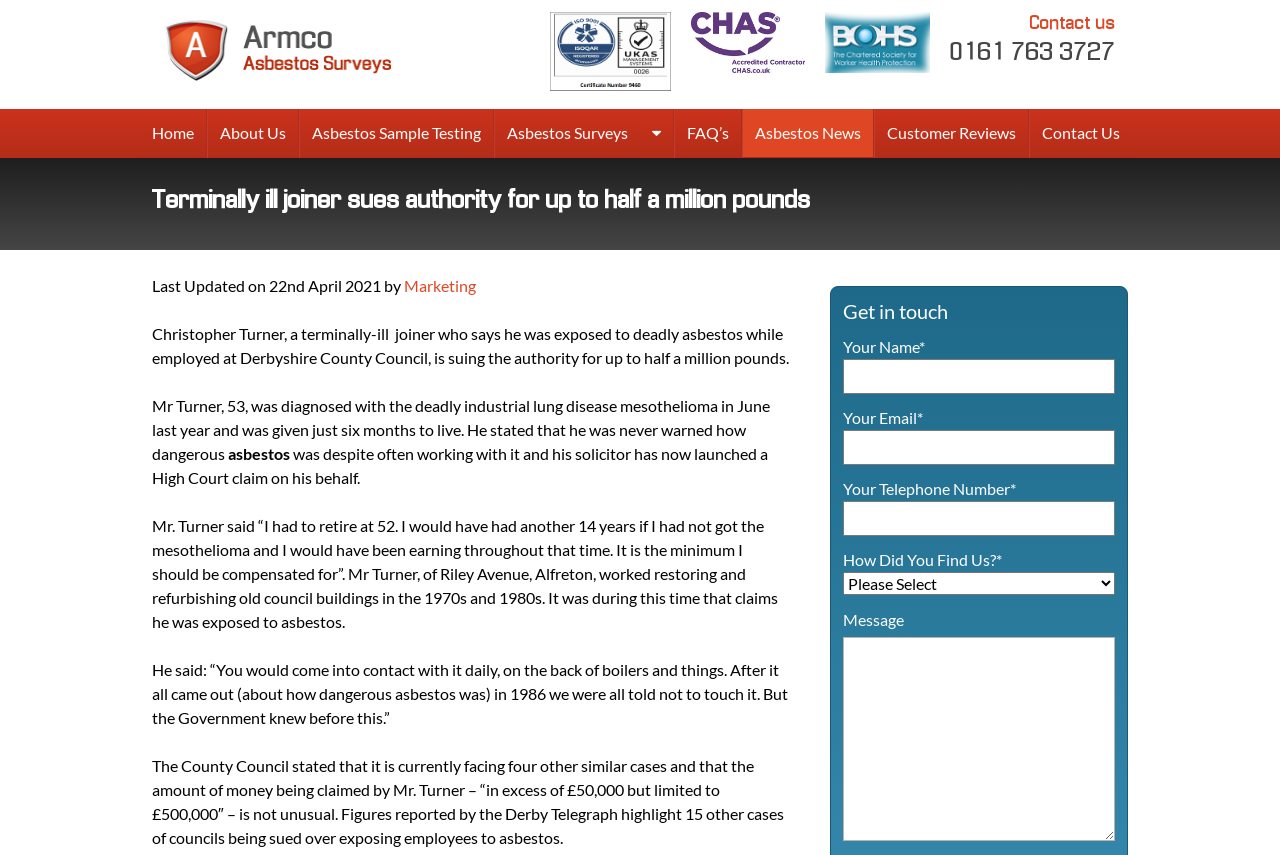Determine the bounding box coordinates of the element's region needed to click to follow the instruction: "Select an option from the 'How Did You Find Us?*' combobox". Provide these coordinates as four float numbers between 0 and 1, formatted as [left, top, right, bottom].

[0.659, 0.669, 0.871, 0.696]